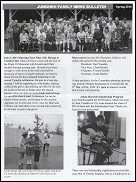What is the occasion depicted in the image?
Based on the image, give a one-word or short phrase answer.

Family reunion